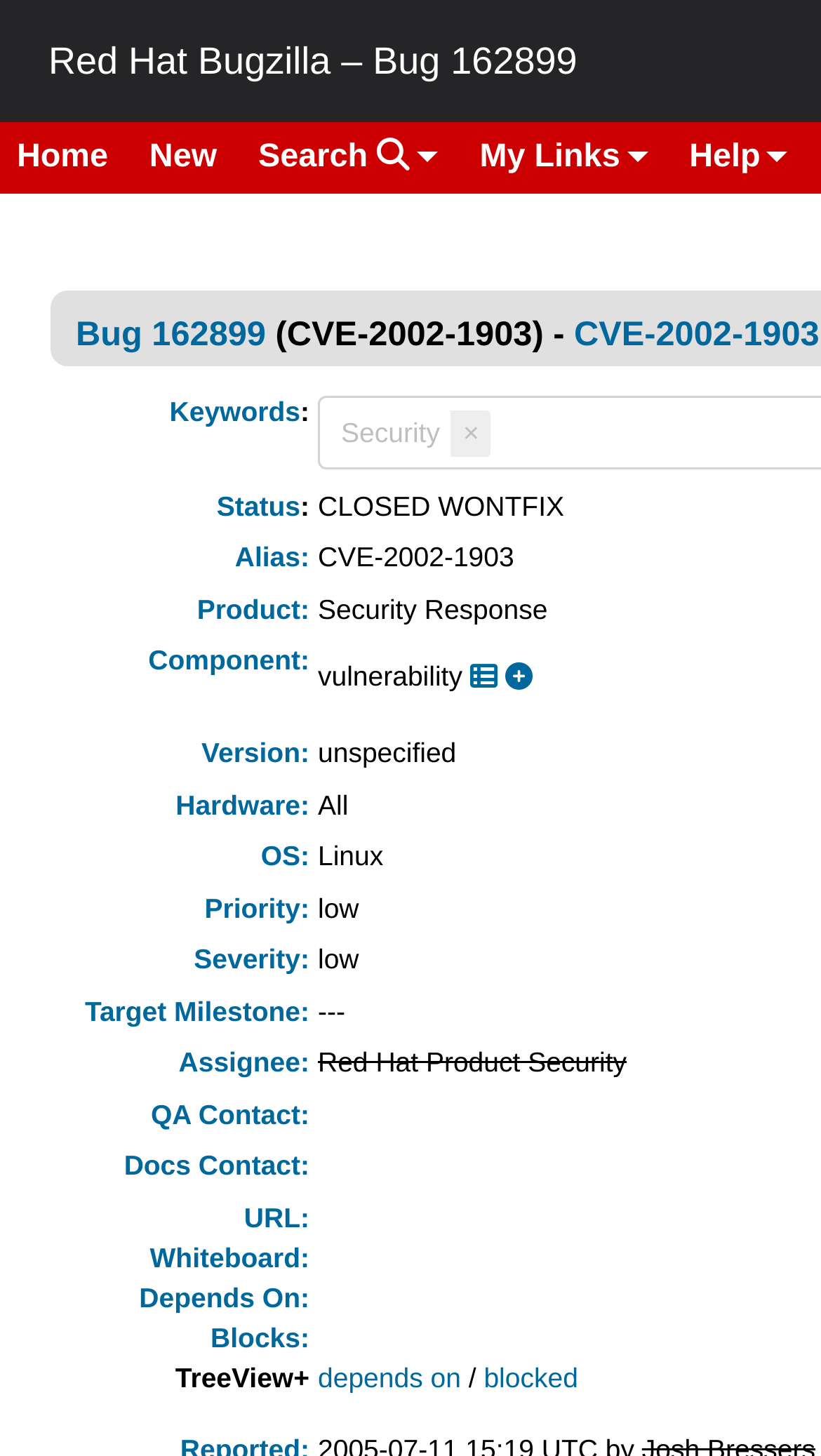Bounding box coordinates are specified in the format (top-left x, top-left y, bottom-right x, bottom-right y). All values are floating point numbers bounded between 0 and 1. Please provide the bounding box coordinate of the region this sentence describes: parent_node: Lanka Times

None